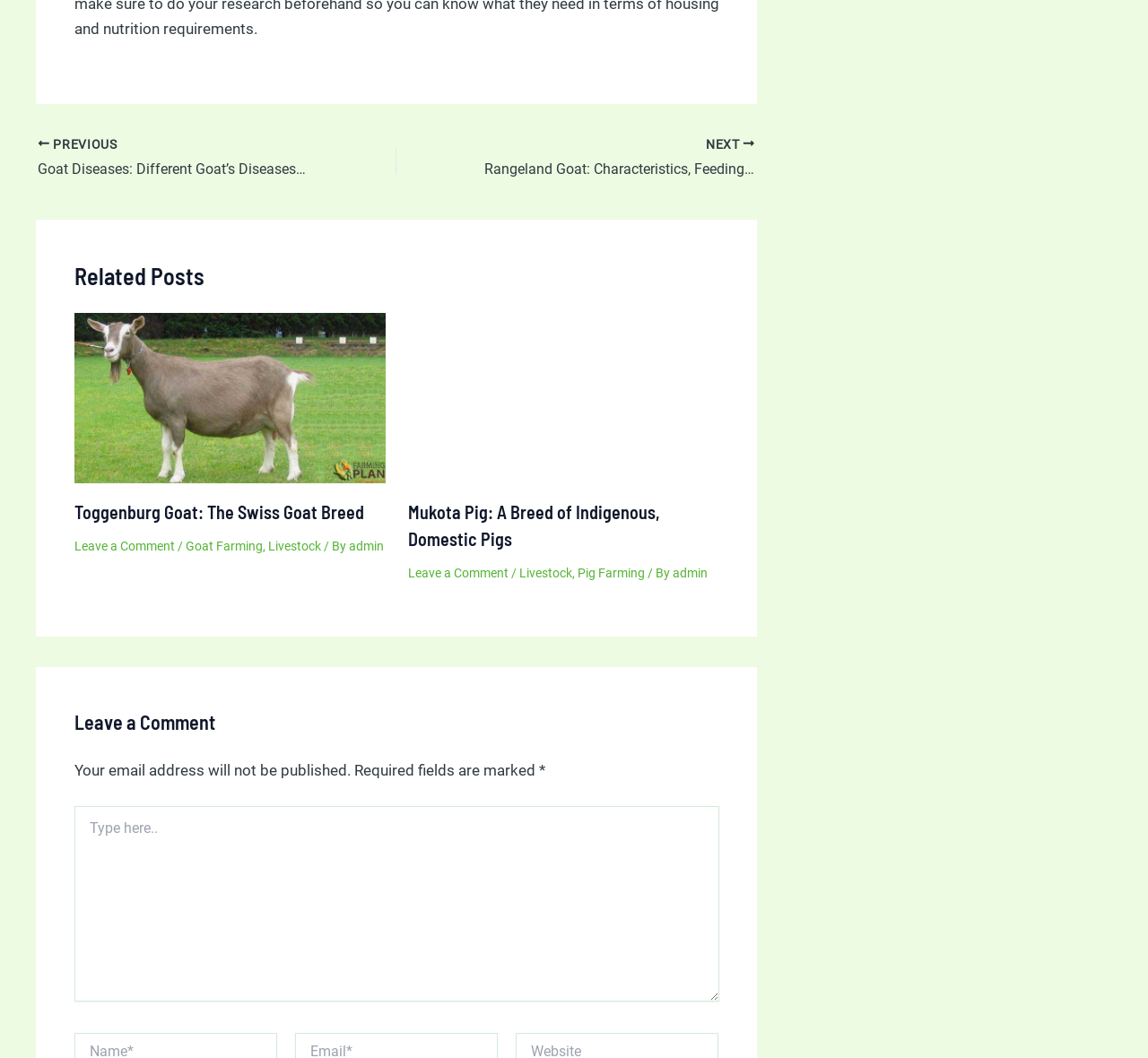What is the purpose of the textbox at the bottom of the page?
Look at the image and provide a detailed response to the question.

I found a textbox at the bottom of the page with a placeholder text 'Type here..', and it is likely used for leaving a comment on the article.